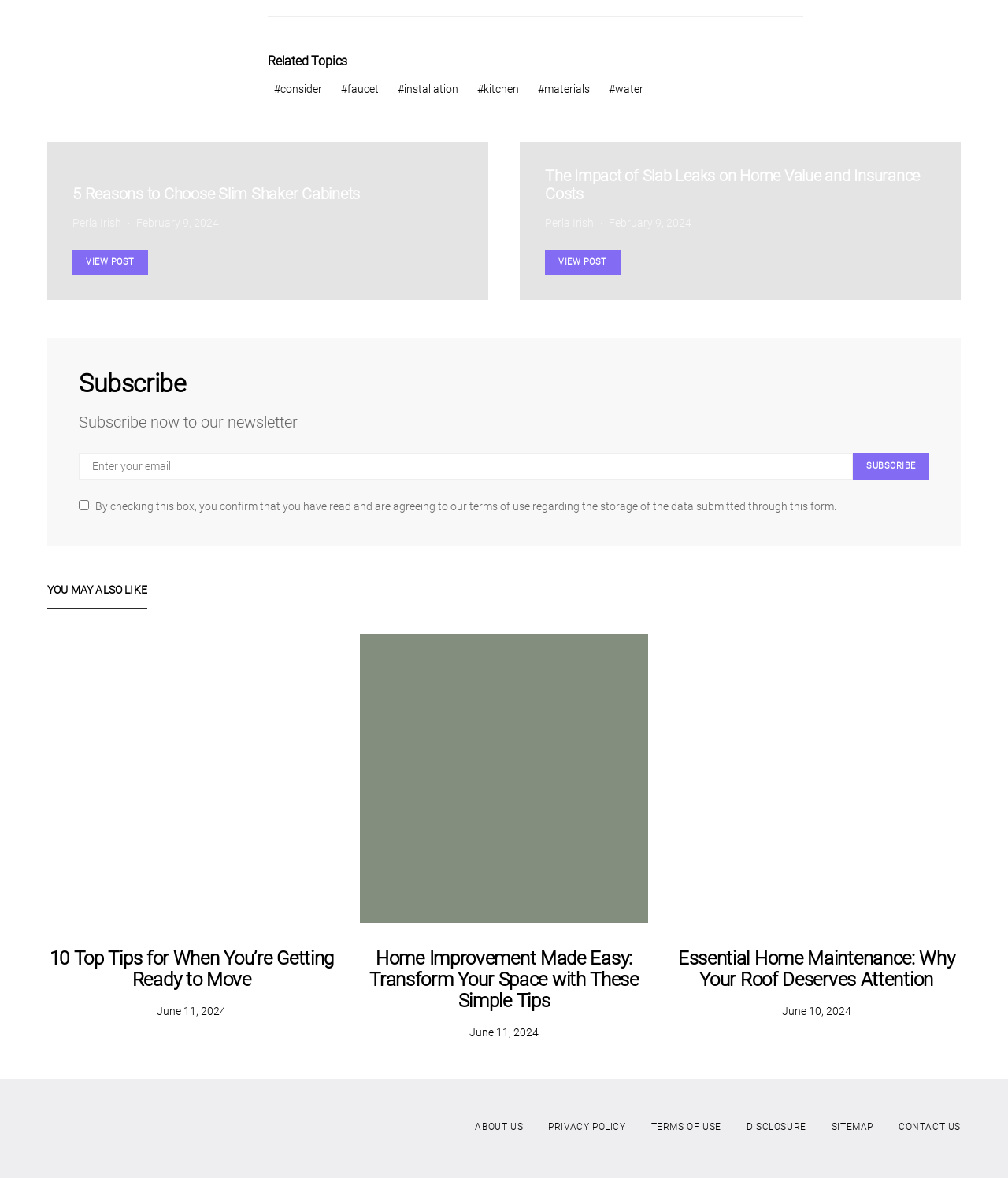Please respond to the question using a single word or phrase:
What is the title of the first article?

5 Reasons to Choose Slim Shaker Cabinets